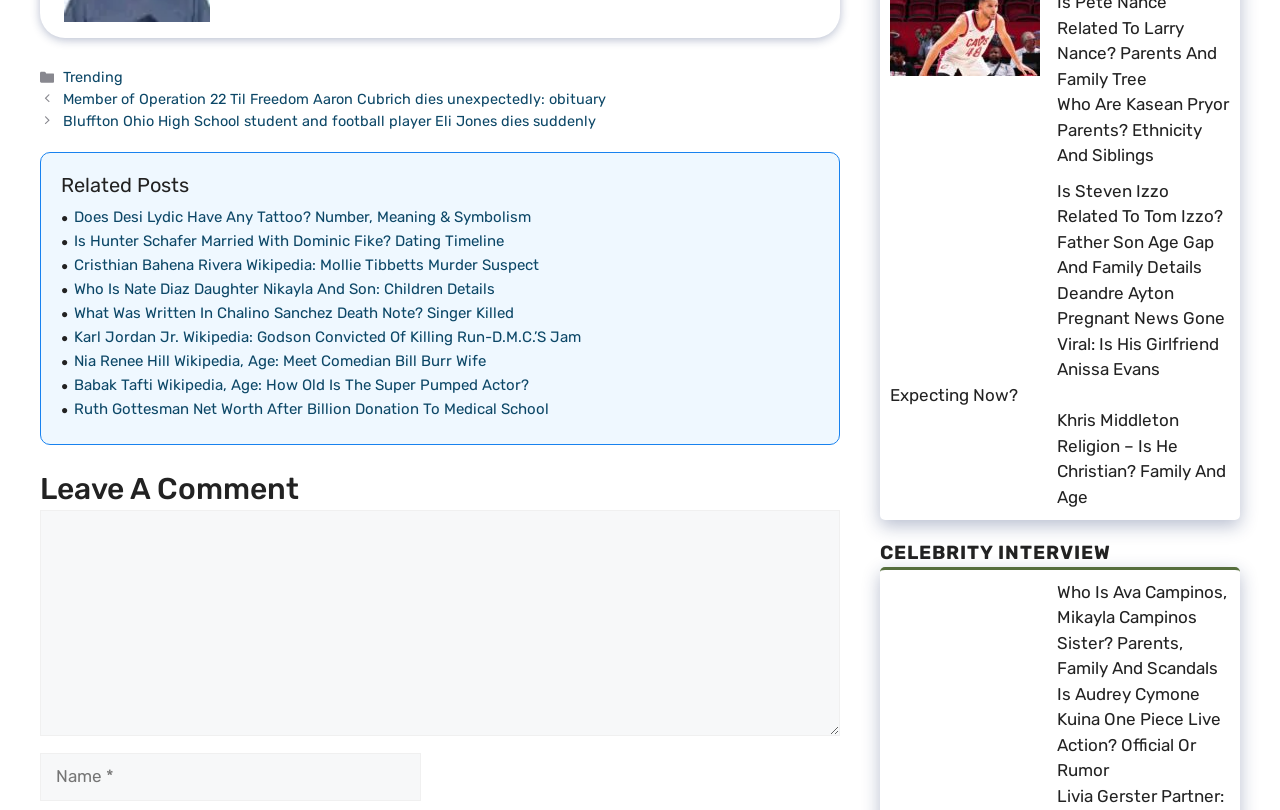Provide the bounding box coordinates of the section that needs to be clicked to accomplish the following instruction: "Click on the 'Who Are Kasean Pryor Parents? Ethnicity And Siblings' link."

[0.695, 0.114, 0.812, 0.221]